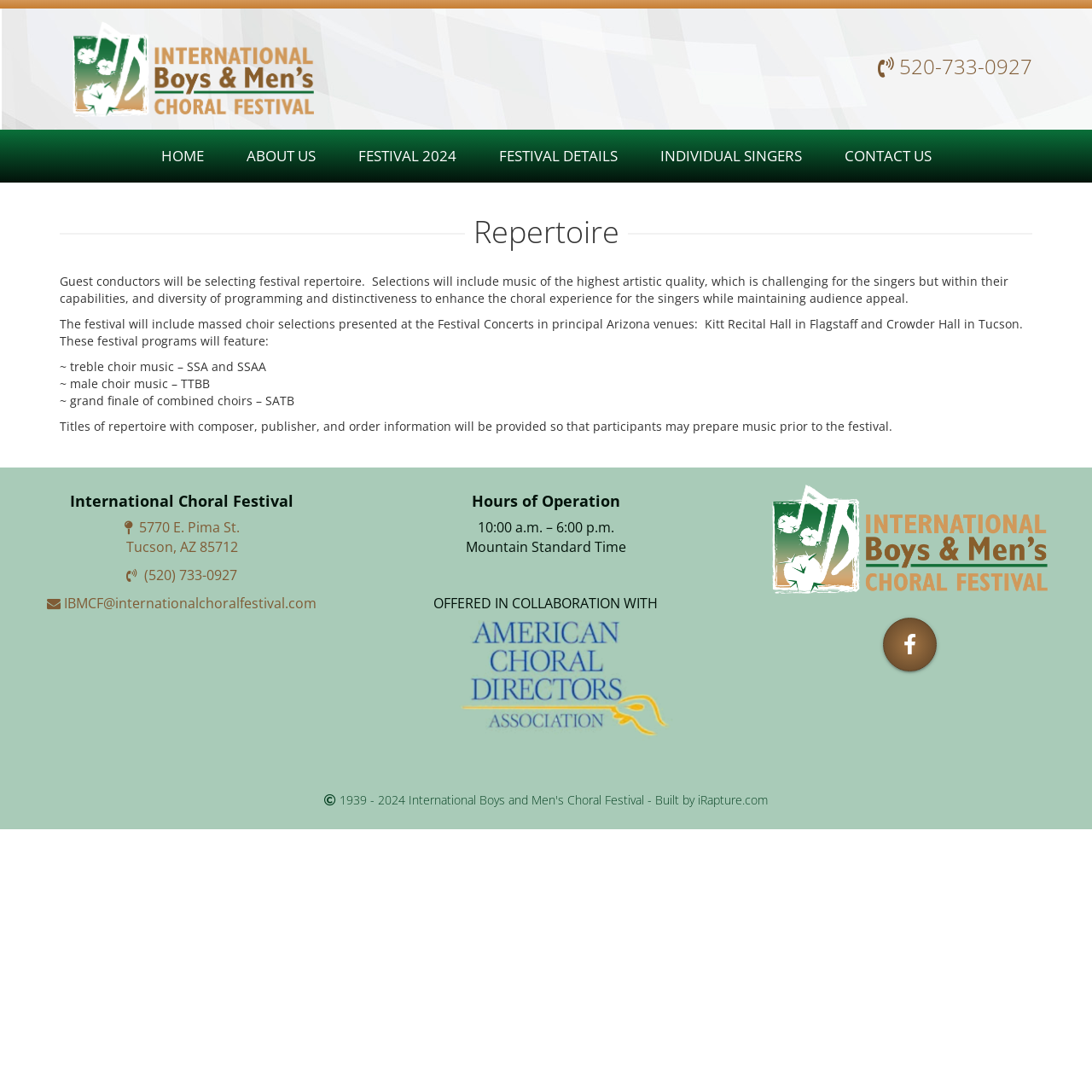What is the address of the festival?
From the image, provide a succinct answer in one word or a short phrase.

5770 E. Pima St. Tucson, AZ 85712